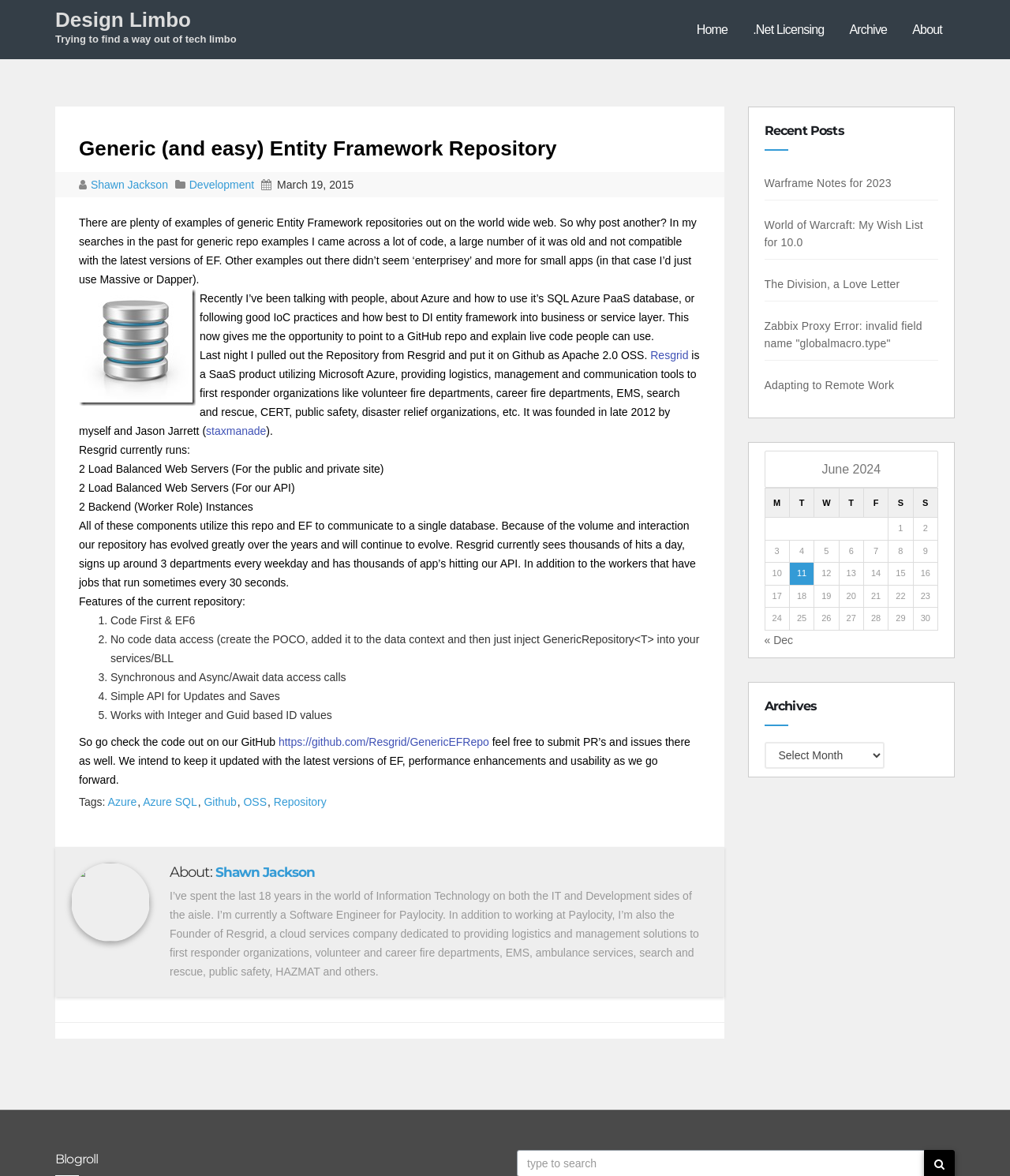Please identify the bounding box coordinates of the region to click in order to complete the given instruction: "Click on the 'Home' link". The coordinates should be four float numbers between 0 and 1, i.e., [left, top, right, bottom].

[0.677, 0.008, 0.733, 0.043]